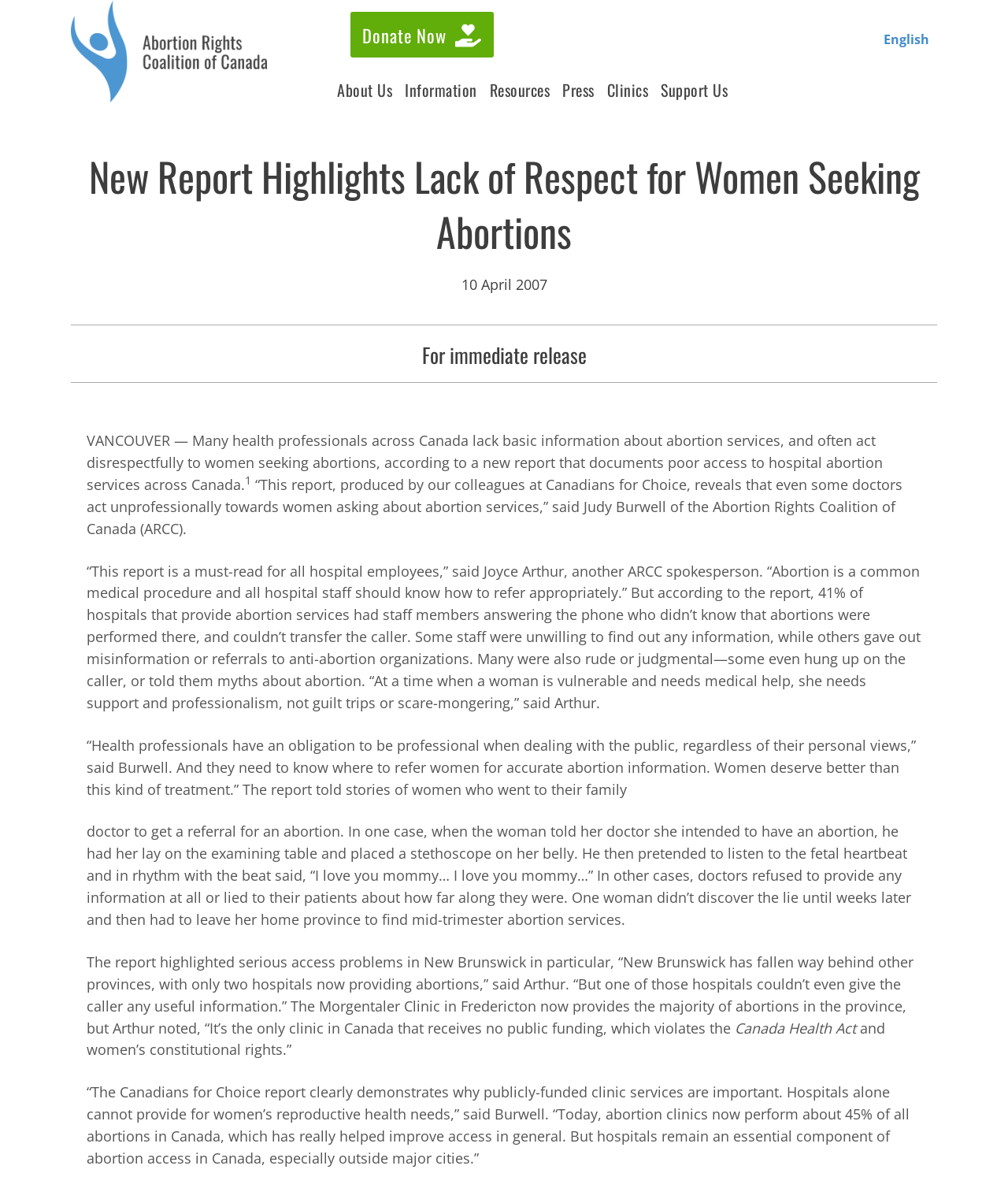Provide the bounding box coordinates for the area that should be clicked to complete the instruction: "Read the 'New Report Highlights Lack of Respect for Women Seeking Abortions' article".

[0.086, 0.125, 0.914, 0.217]